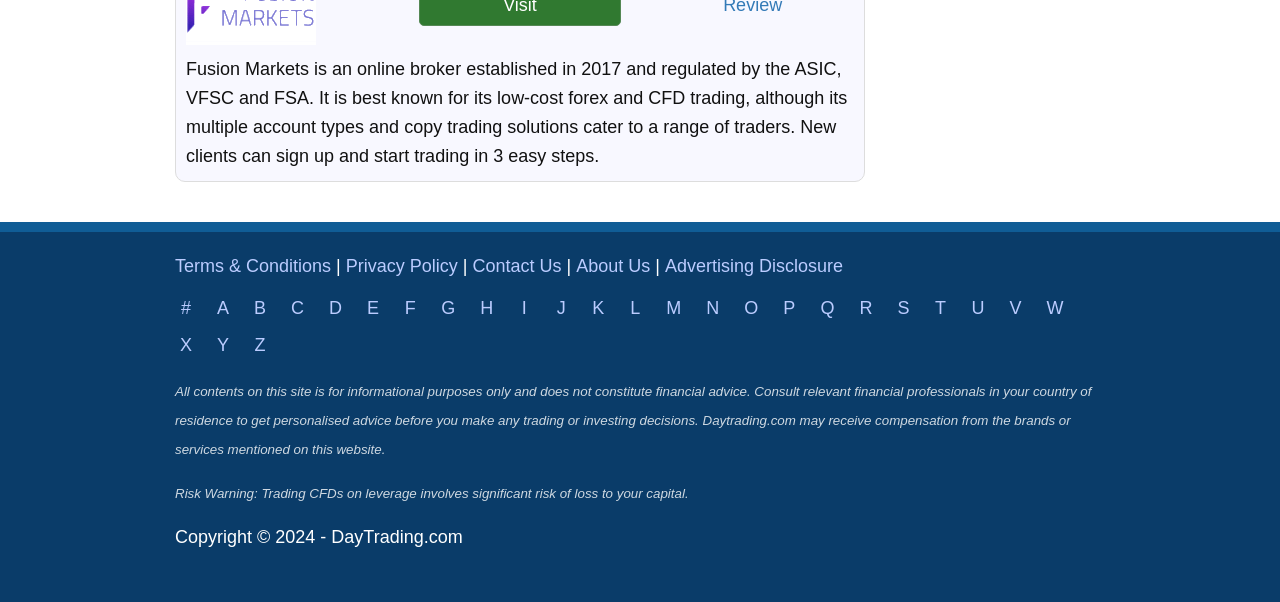Please specify the bounding box coordinates for the clickable region that will help you carry out the instruction: "Contact us".

[0.369, 0.425, 0.439, 0.458]